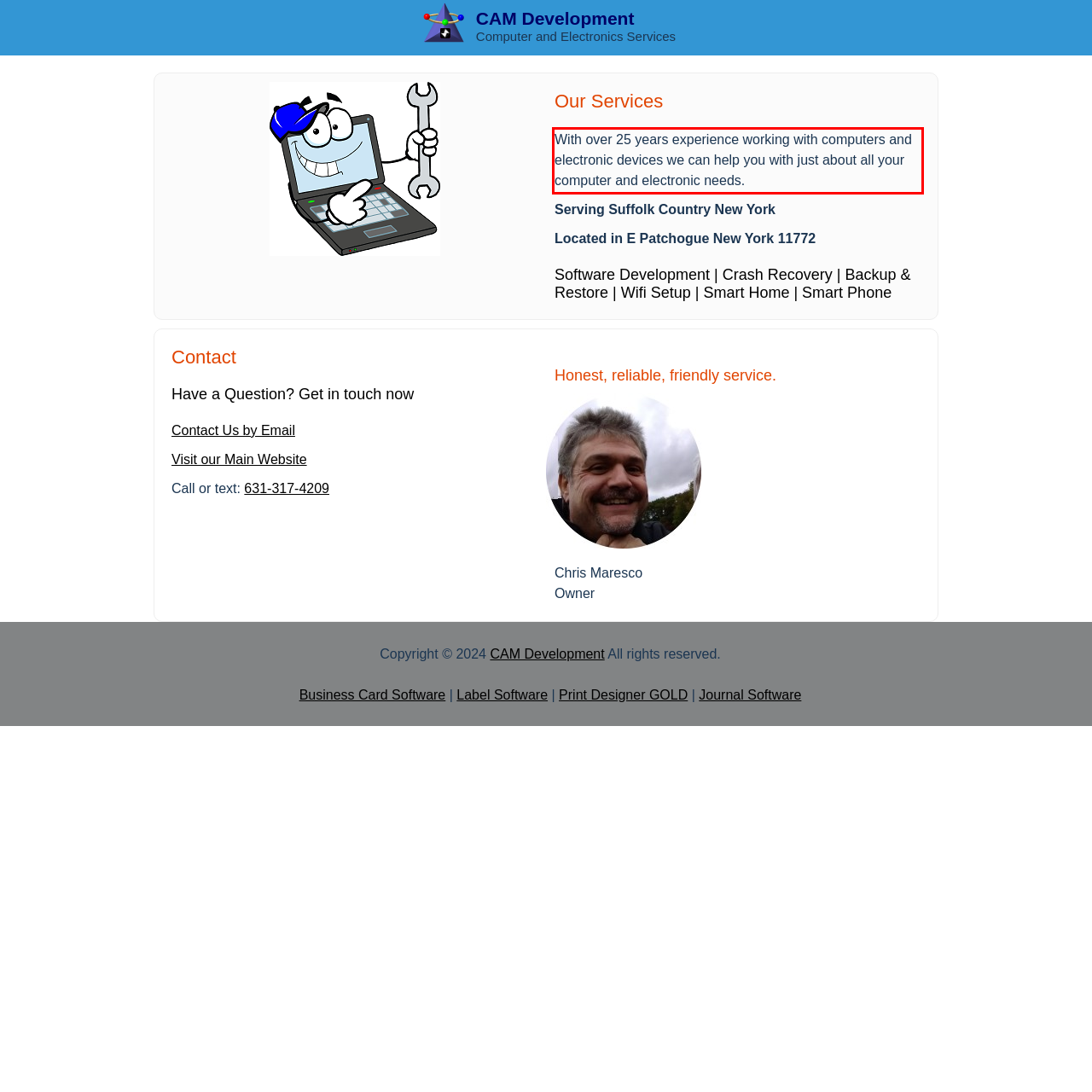Examine the screenshot of the webpage, locate the red bounding box, and generate the text contained within it.

With over 25 years experience working with computers and electronic devices we can help you with just about all your computer and electronic needs.